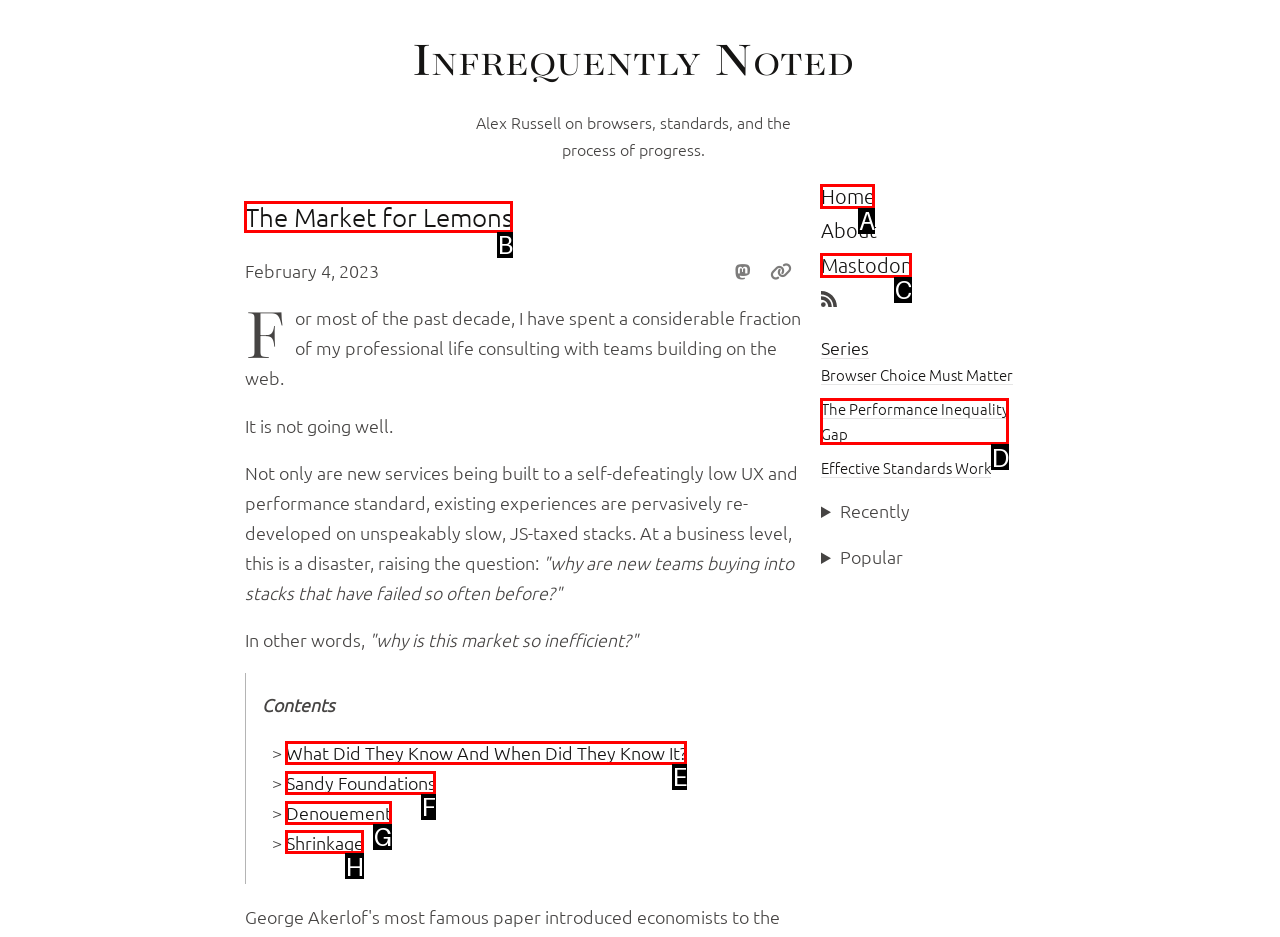Using the description: The Market for Lemons, find the HTML element that matches it. Answer with the letter of the chosen option.

B